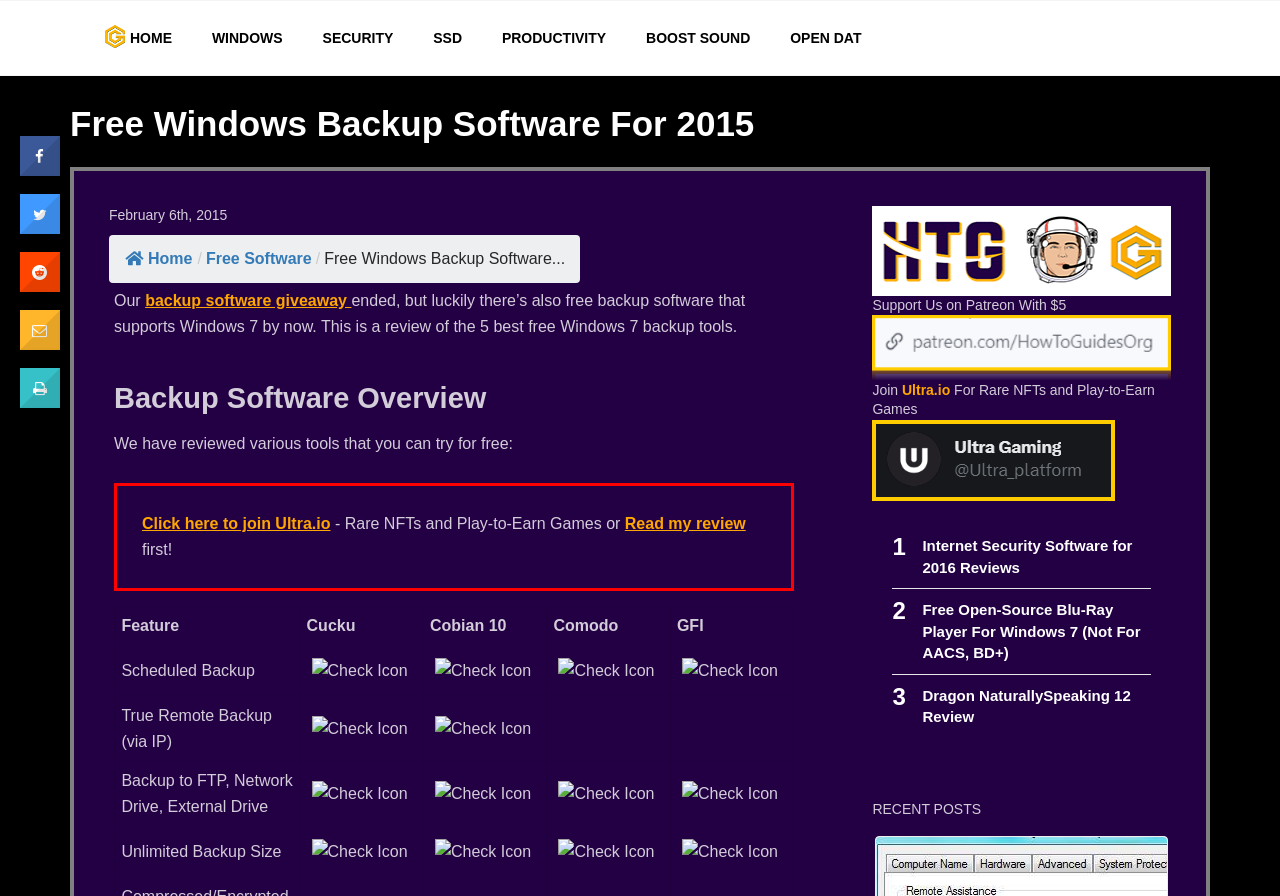Determine the bounding box coordinates for the UI element matching this description: "Click here to join Ultra.io".

[0.111, 0.574, 0.258, 0.593]